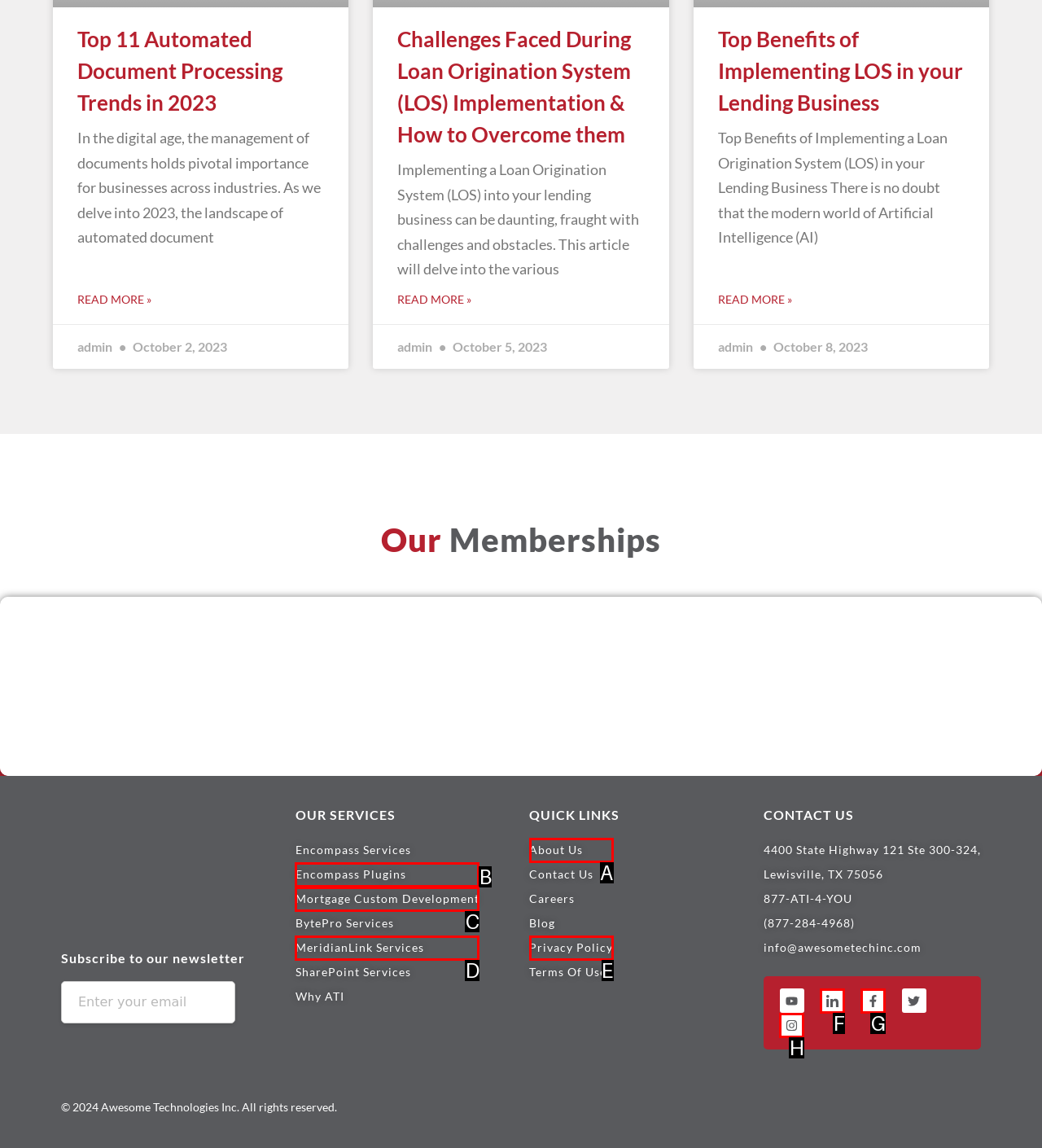Which HTML element fits the description: About Us? Respond with the letter of the appropriate option directly.

A